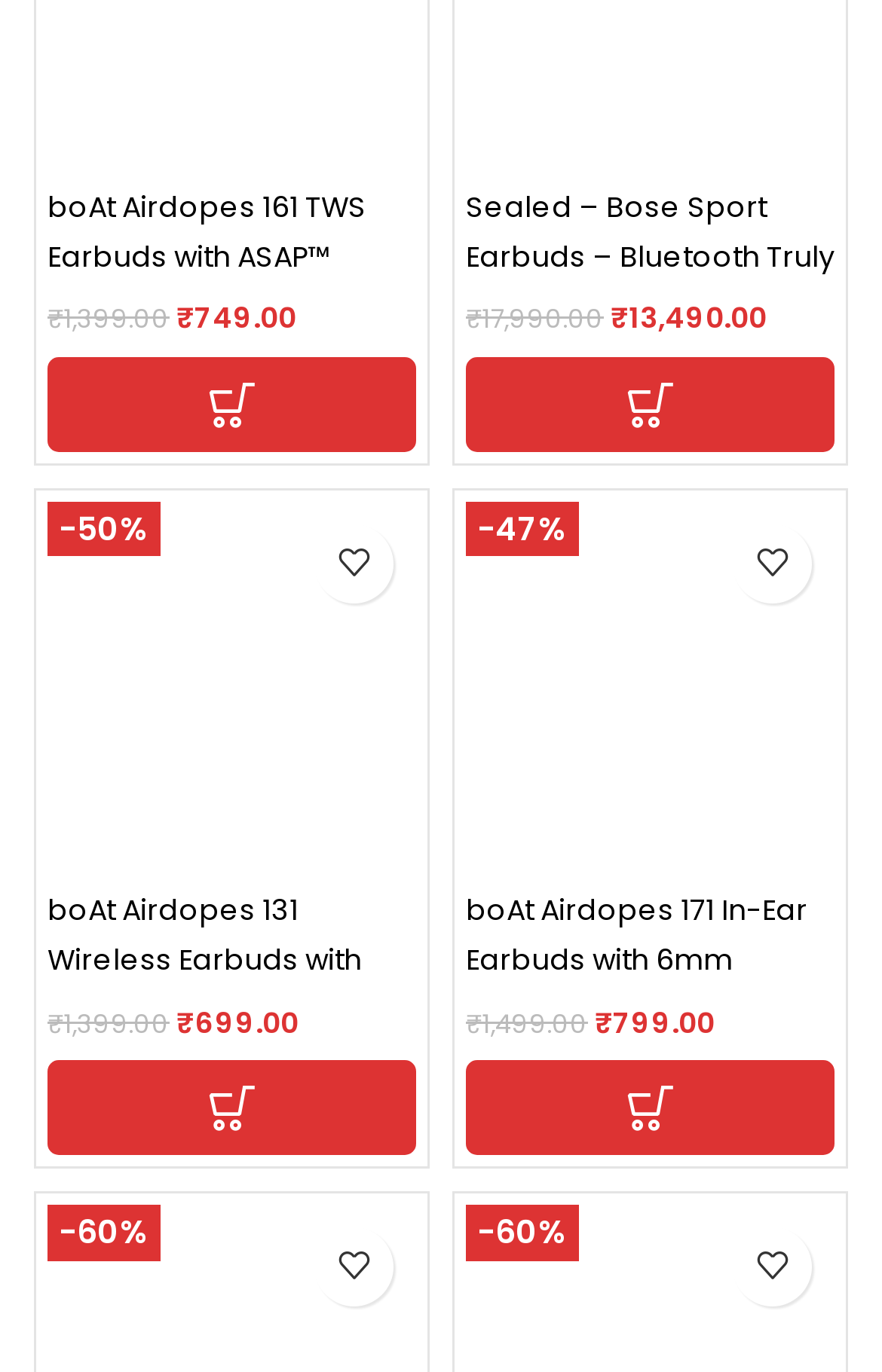With reference to the image, please provide a detailed answer to the following question: What is the discount on boAt Airdopes 131 Wireless Earbuds?

I found the discount on boAt Airdopes 131 Wireless Earbuds by looking at the link element with the text '-47%' which is located near the heading element with the text 'boAt Airdopes 131 Wireless Earbuds with upto 60 Hours Playback, 13 mm Drivers, 650mAh – Viper Green'.